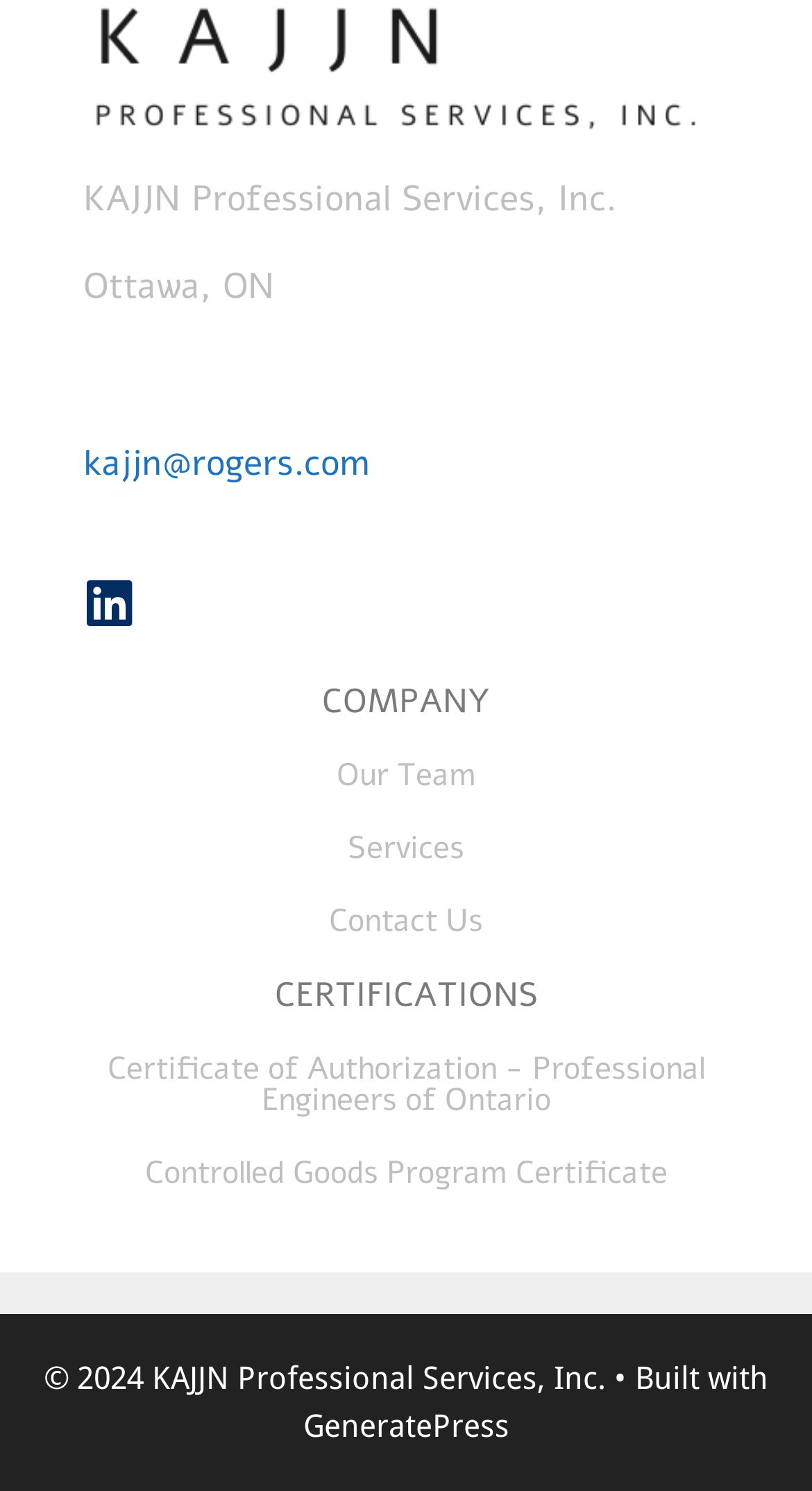Based on the image, please respond to the question with as much detail as possible:
What is the location of the company?

The location of the company can be found near the top of the webpage, where it is displayed as a static text element with the text 'Ottawa, ON'.